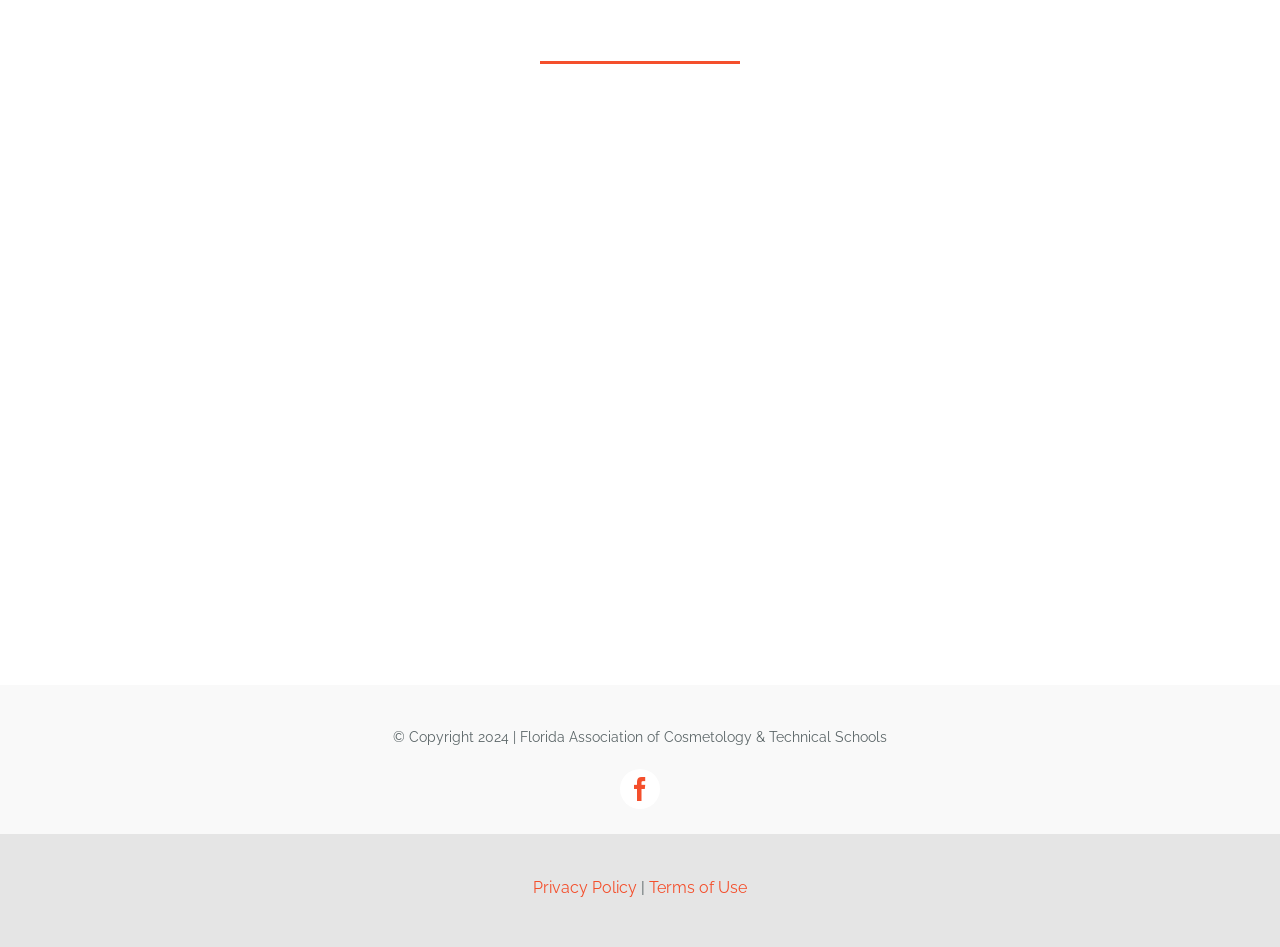How many social media links are present?
Please answer the question with as much detail and depth as you can.

I found the social media link by looking at the link element with the bounding box coordinates [0.484, 0.813, 0.516, 0.855], which has the OCR text 'facebook'. There is only one social media link present.